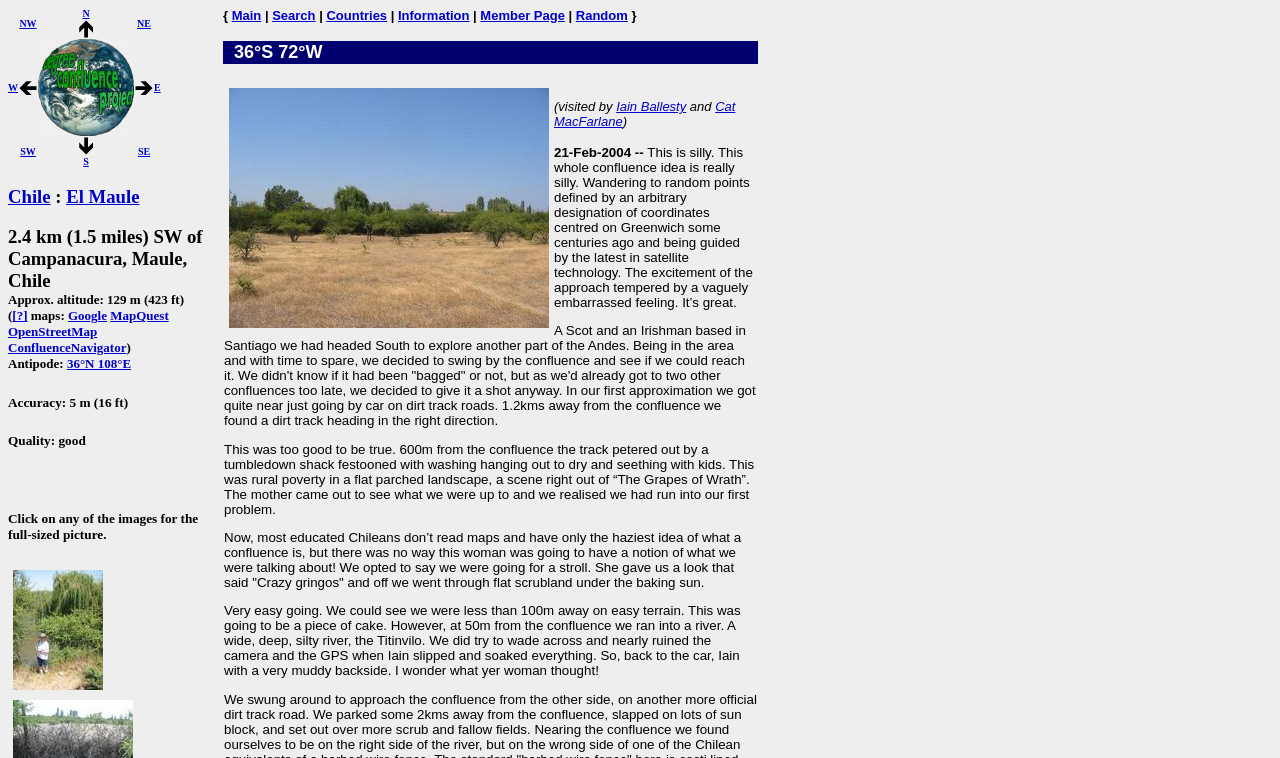Who visited the confluence?
Utilize the information in the image to give a detailed answer to the question.

According to the webpage, the confluence was visited by Iain Ballesty and Cat MacFarlane, as mentioned in the text '(visited by Iain Ballesty and Cat MacFarlane)'.